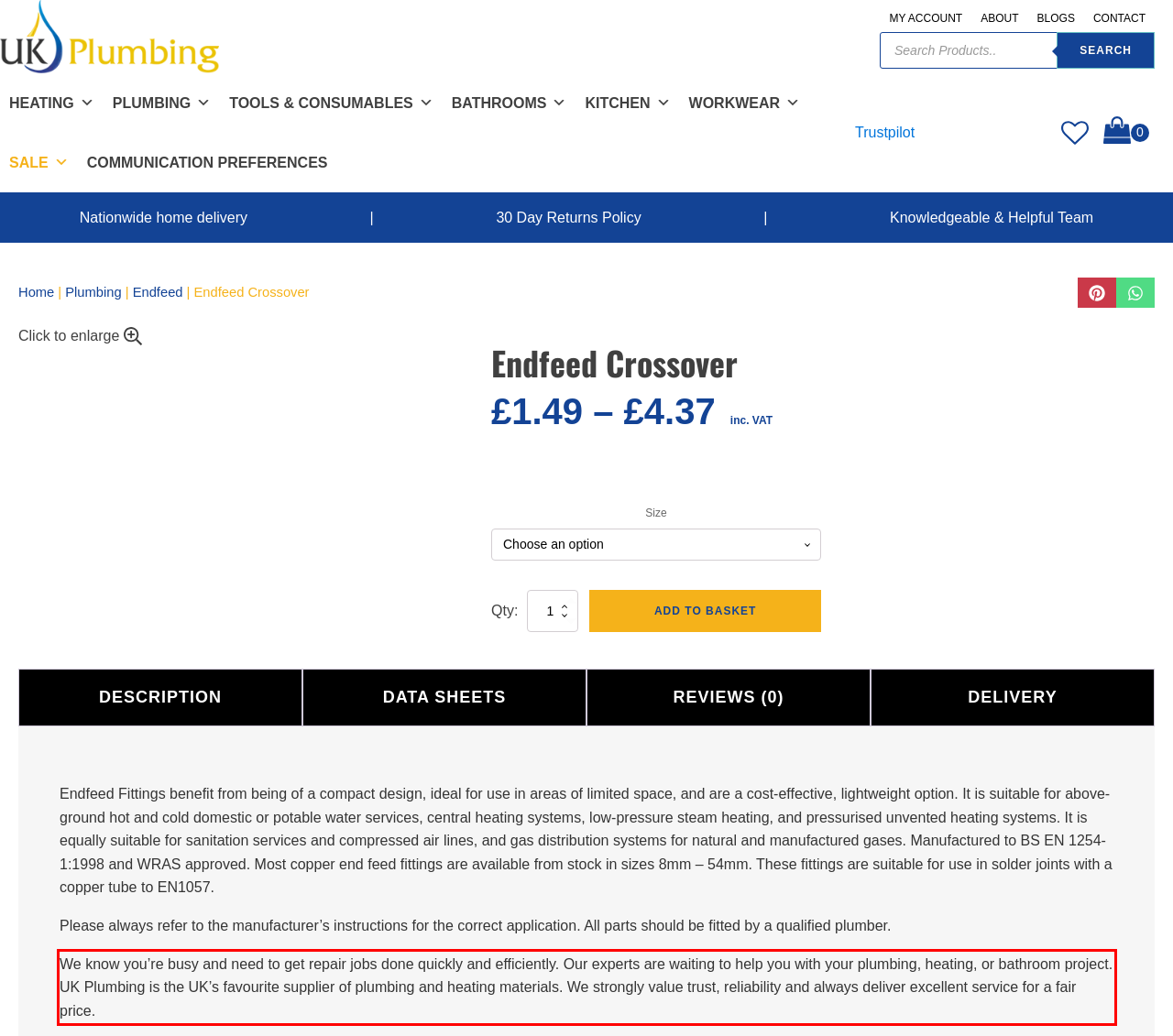Look at the provided screenshot of the webpage and perform OCR on the text within the red bounding box.

We know you’re busy and need to get repair jobs done quickly and efficiently. Our experts are waiting to help you with your plumbing, heating, or bathroom project. UK Plumbing is the UK’s favourite supplier of plumbing and heating materials. We strongly value trust, reliability and always deliver excellent service for a fair price.